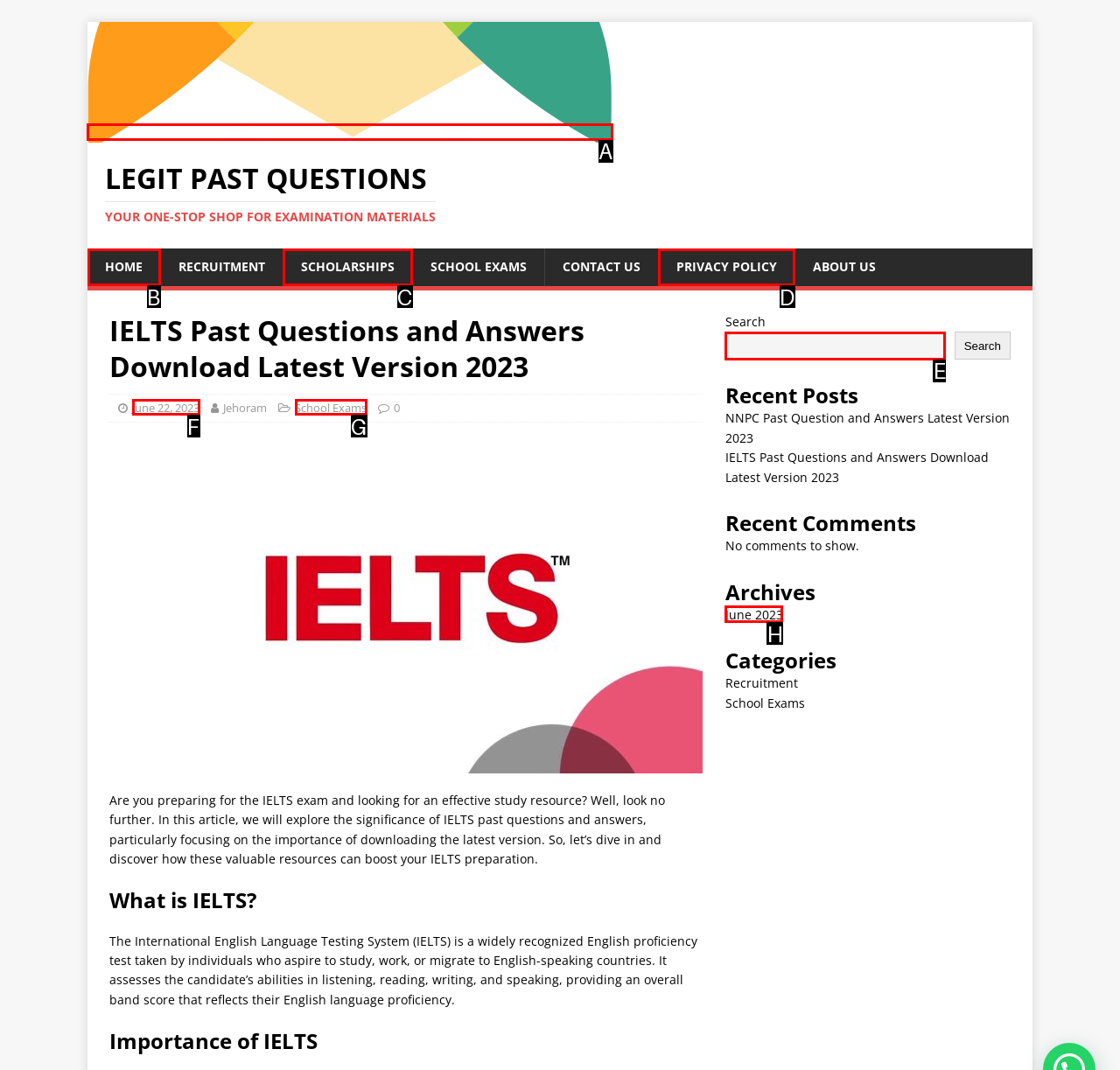Decide which letter you need to select to fulfill the task: Click on Legit Past Questions
Answer with the letter that matches the correct option directly.

A